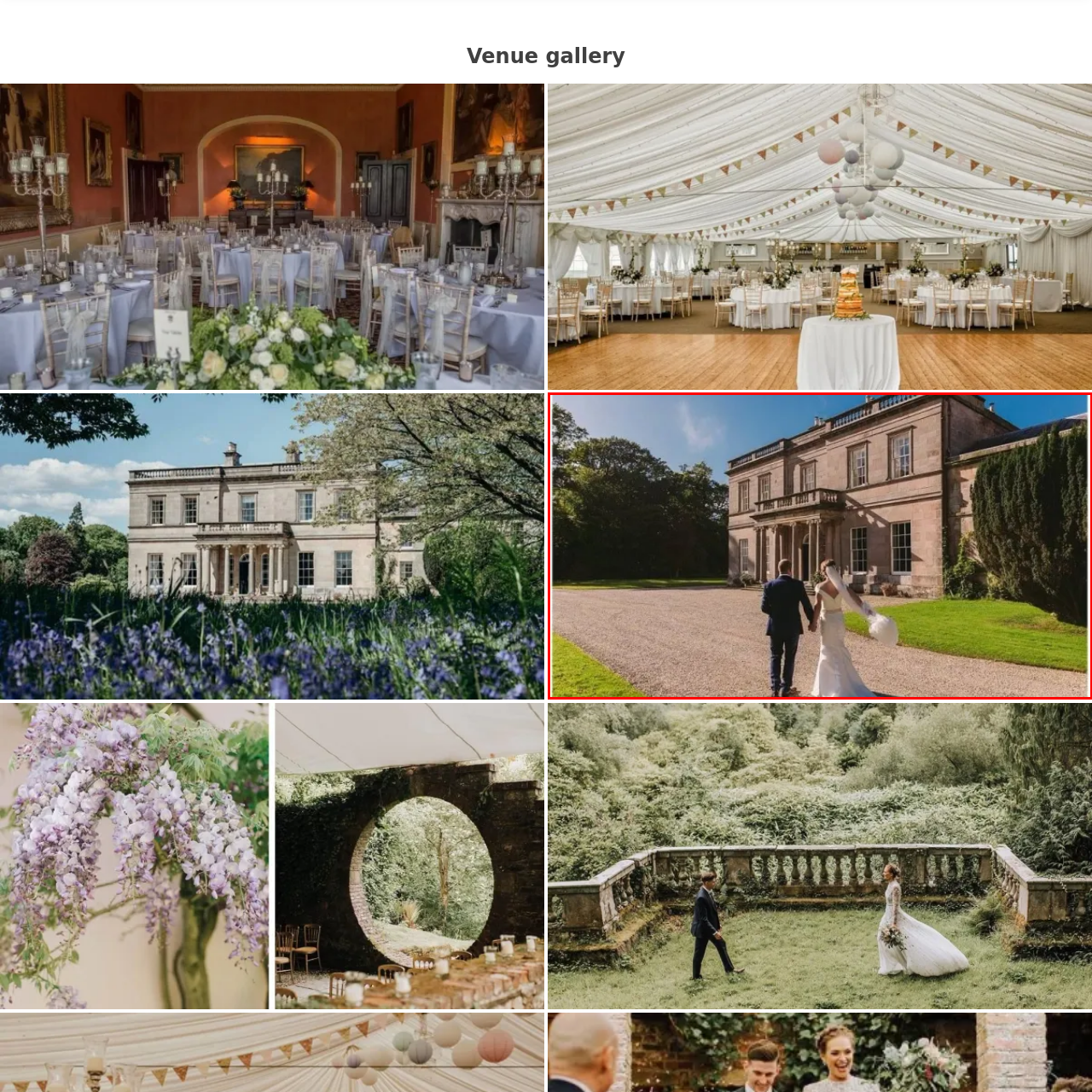Generate a thorough description of the part of the image enclosed by the red boundary.

The image showcases a picturesque outdoor setting featuring a couple on their wedding day. They walk hand-in-hand along a gravel path leading to an elegant stone mansion with large windows, surrounded by lush greenery. The groom, dressed in a tailored navy suit, supports the bride, who is adorned in a stunning white gown, complete with a flowing train and veil. Sunlight bathes the scene, enhancing the romantic atmosphere and highlighting the architectural details of the grand building. To the side, neatly trimmed bushes provide a natural border, encapsulating the charm of this enchanting venue.